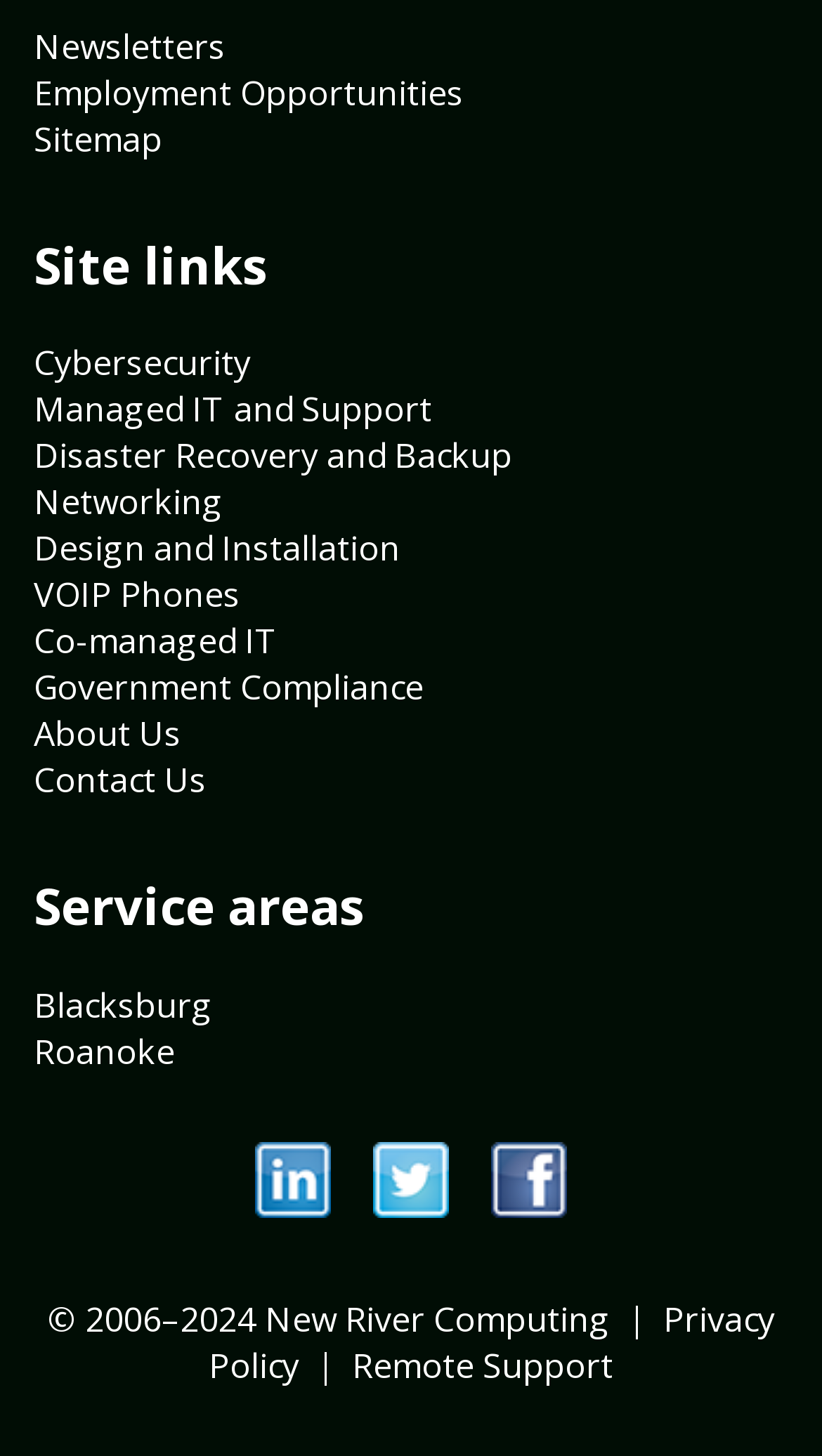Determine the bounding box coordinates of the area to click in order to meet this instruction: "Check LinkedIn icon".

[0.31, 0.785, 0.403, 0.844]